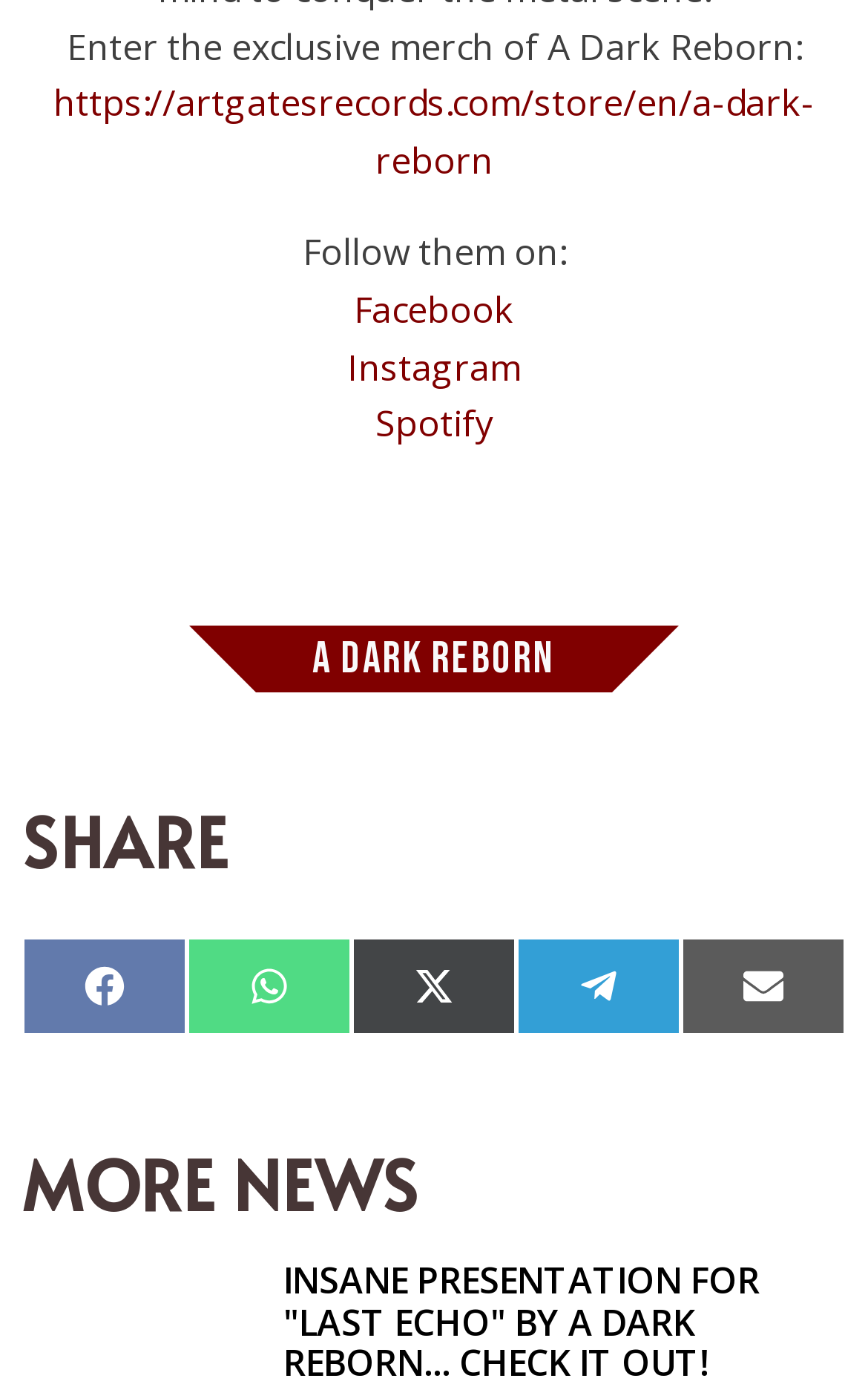Identify the bounding box coordinates of the section to be clicked to complete the task described by the following instruction: "Visit A Dark Reborn's store". The coordinates should be four float numbers between 0 and 1, formatted as [left, top, right, bottom].

[0.062, 0.057, 0.938, 0.133]